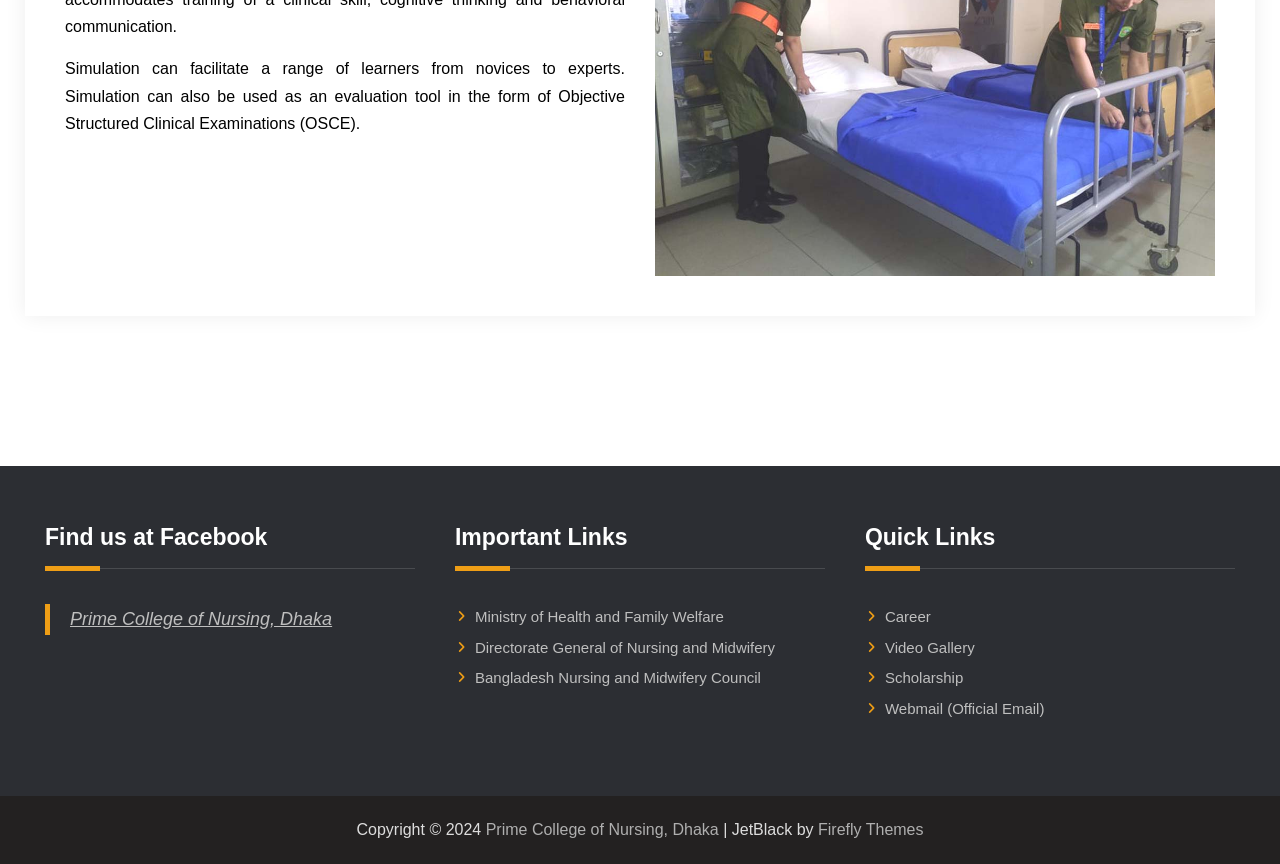From the webpage screenshot, identify the region described by Firefly Themes. Provide the bounding box coordinates as (top-left x, top-left y, bottom-right x, bottom-right y), with each value being a floating point number between 0 and 1.

[0.639, 0.951, 0.721, 0.97]